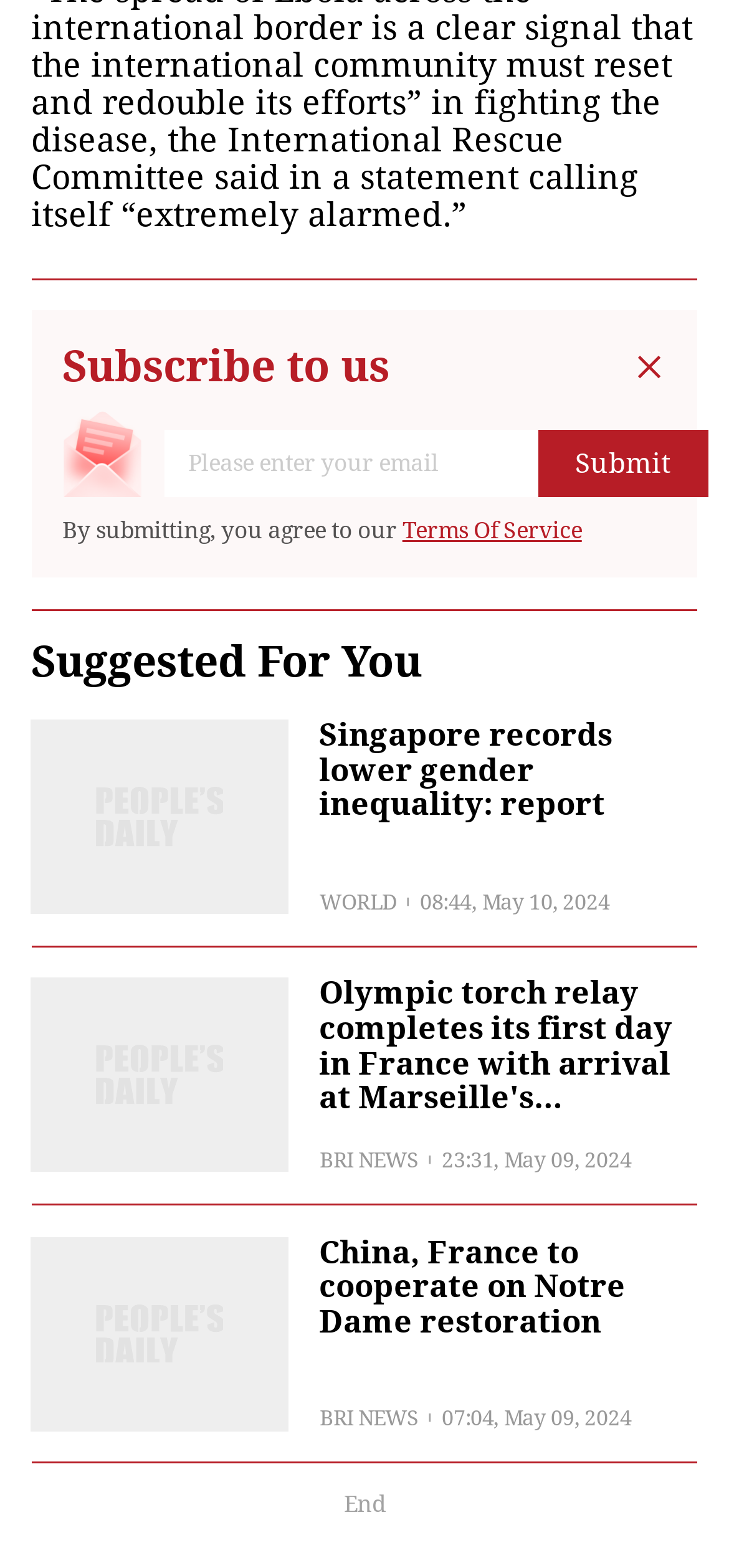Using the details in the image, give a detailed response to the question below:
What is the purpose of the textbox?

The textbox is labeled 'Please enter your email' and is required to submit, indicating that it is used to collect email addresses from users who want to subscribe to the website.